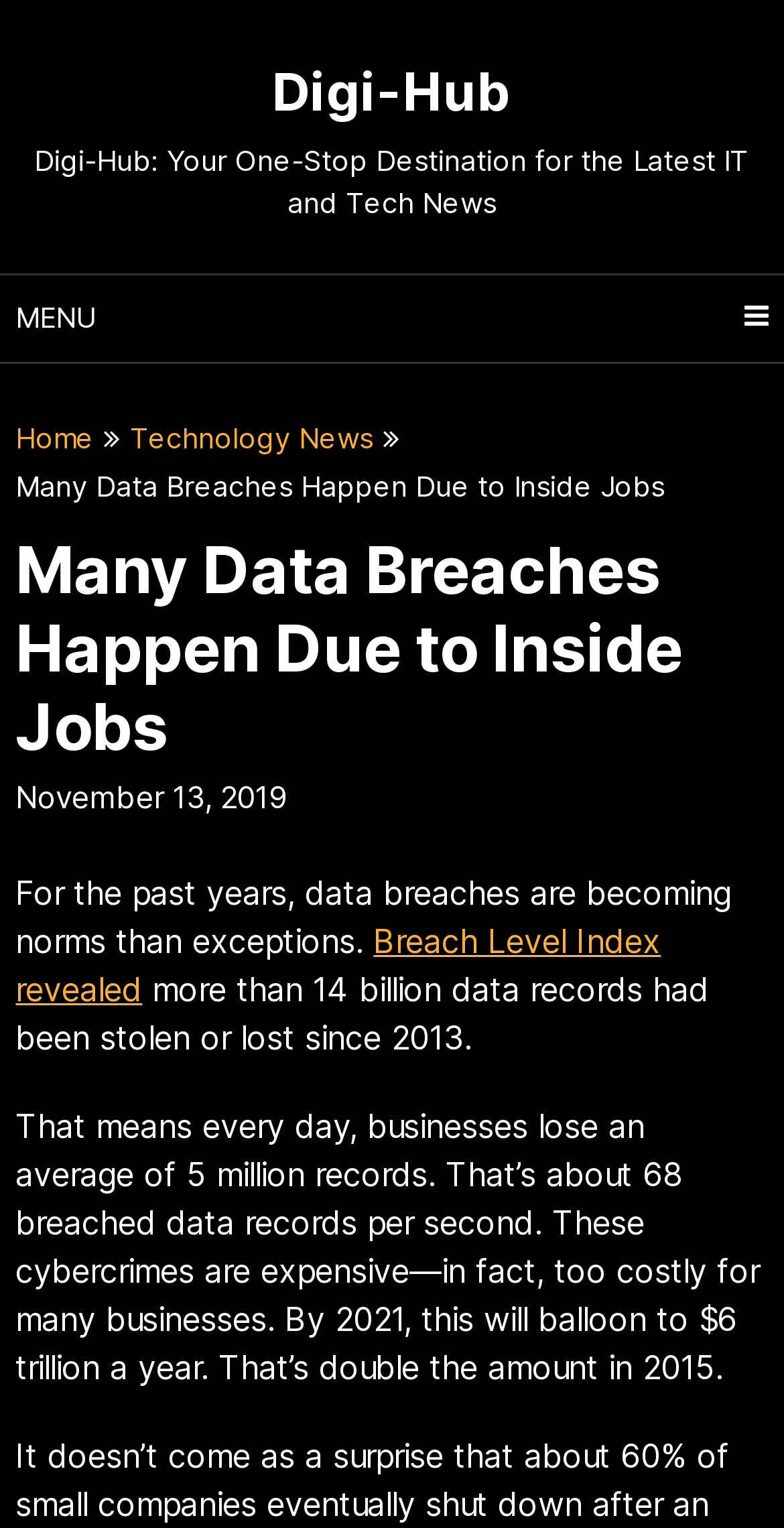Answer this question in one word or a short phrase: What is the estimated cost of cybercrimes by 2021?

$6 trillion a year